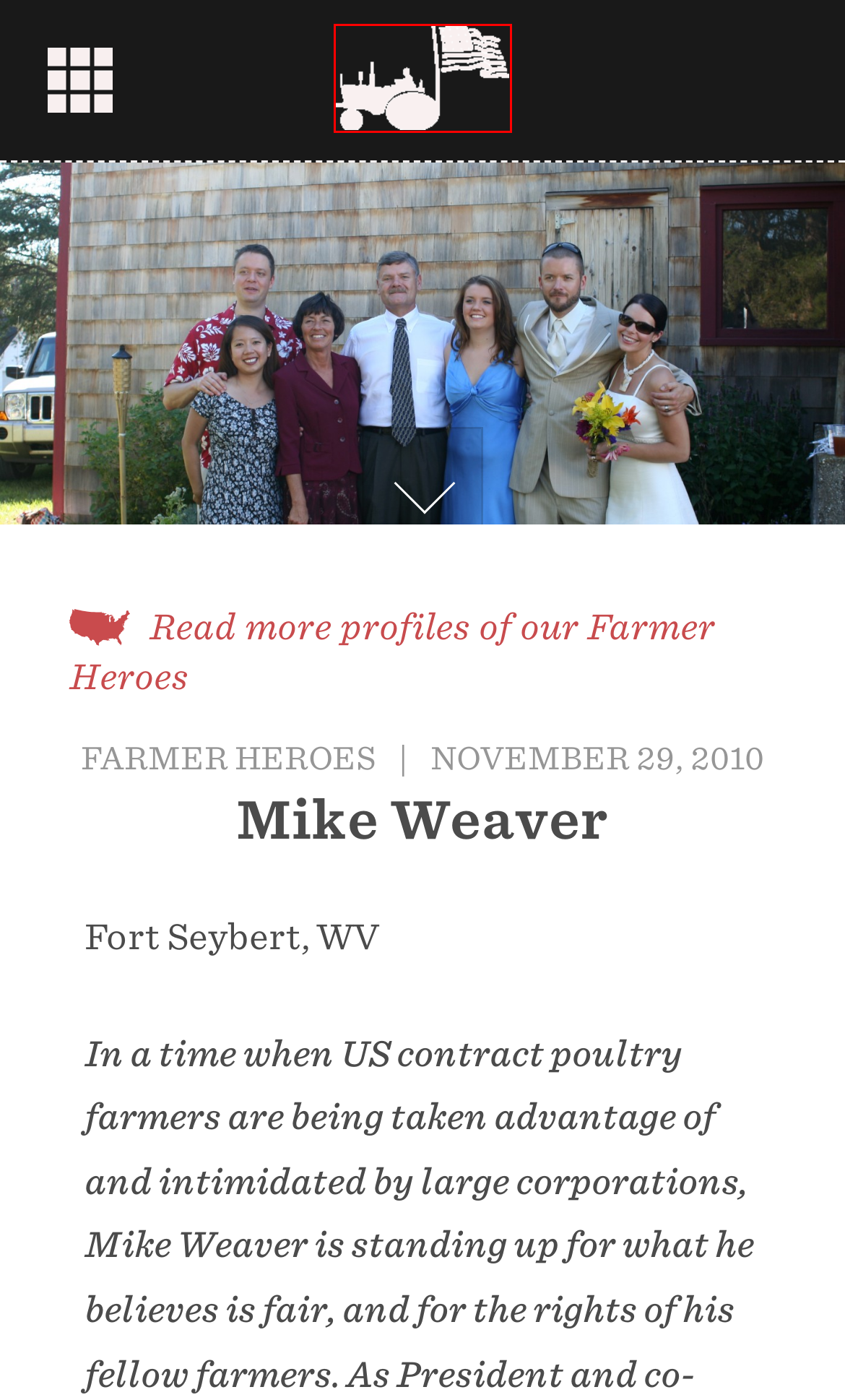After examining the screenshot of a webpage with a red bounding box, choose the most accurate webpage description that corresponds to the new page after clicking the element inside the red box. Here are the candidates:
A. Farm Aid – Keep America Growing
B. Farmer Heroes Map – Farm Aid
C. The Farm Aid Festival
D. Farm Aid's Farmer Heroes: Profiles of Family Farmers
E. Native American Discrimination Settlement – Farm Aid
F. Farm Aid's Work to Keep Family Farmers on the Land
G. About Farm Aid
H. Icon Technology Studio

A